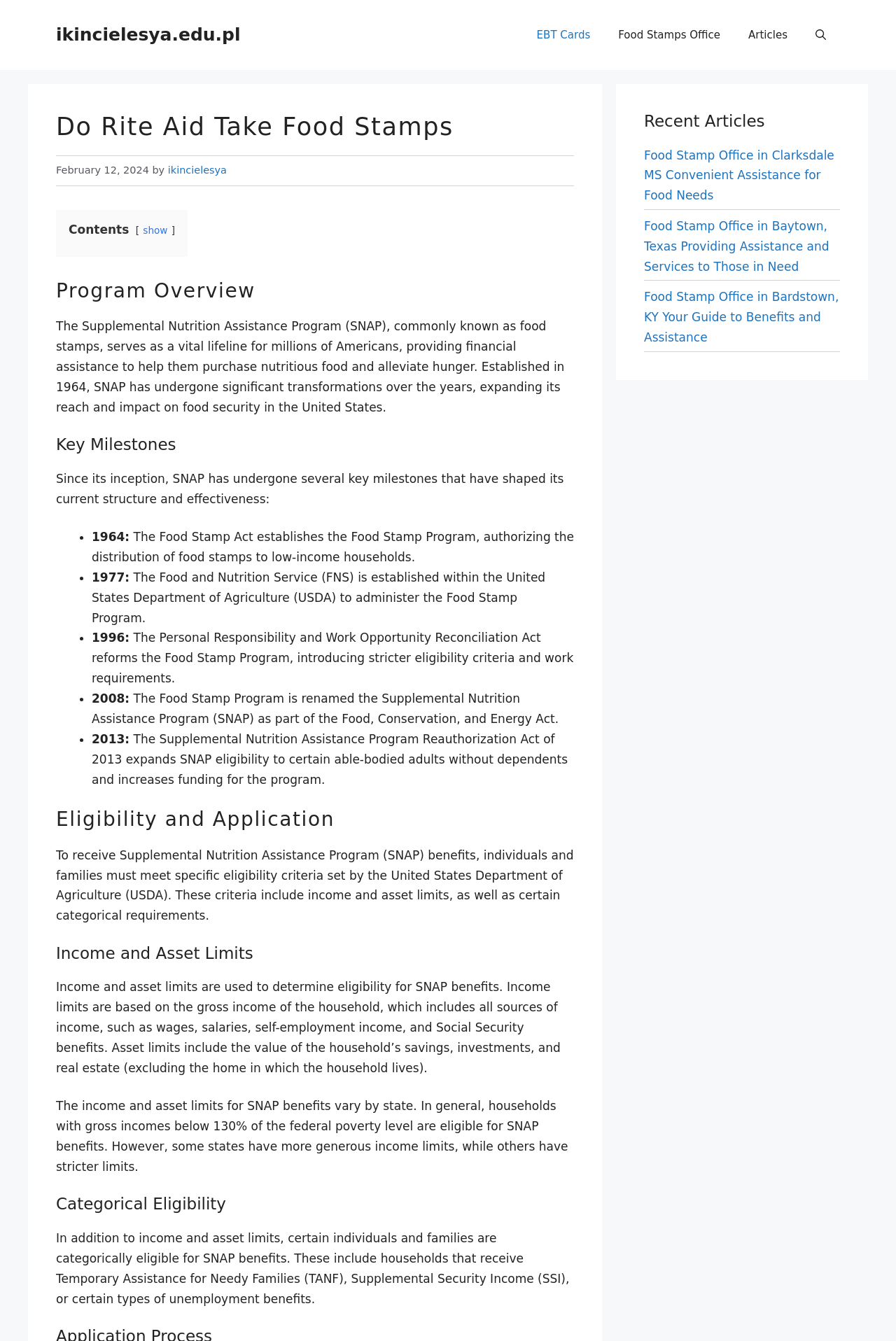Find the bounding box coordinates for the area you need to click to carry out the instruction: "View the 'Recent Articles' section". The coordinates should be four float numbers between 0 and 1, indicated as [left, top, right, bottom].

[0.719, 0.084, 0.938, 0.098]